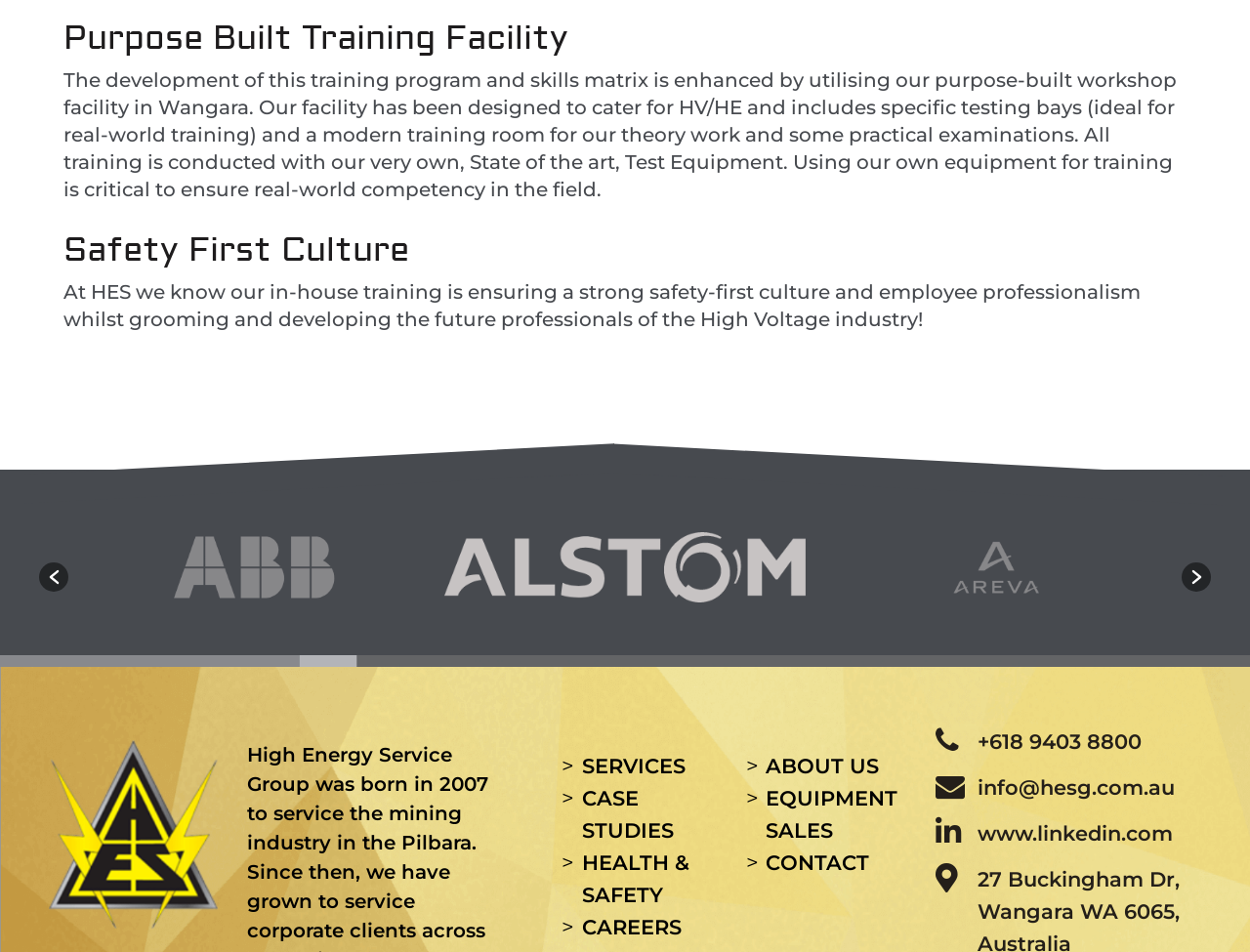By analyzing the image, answer the following question with a detailed response: What is the contact phone number?

The contact phone number is +618 9403 8800, as displayed in the link element with ID 263.